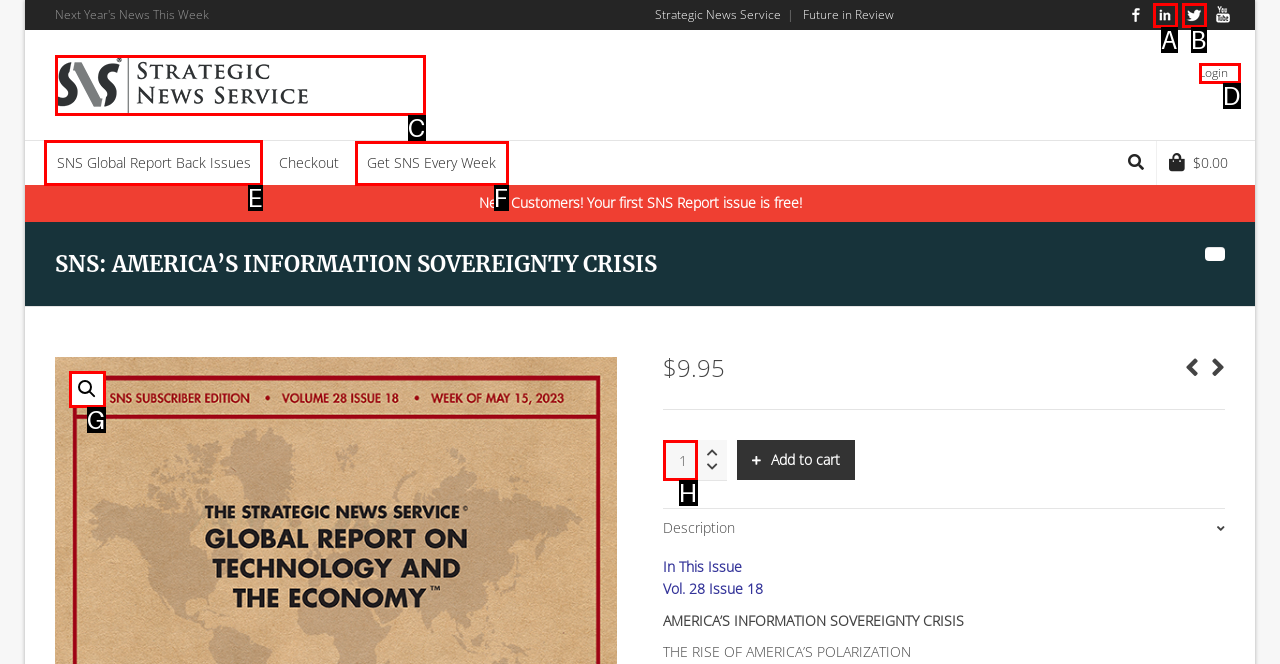Point out the HTML element I should click to achieve the following: View the 'SNS Global Report Back Issues' Reply with the letter of the selected element.

E